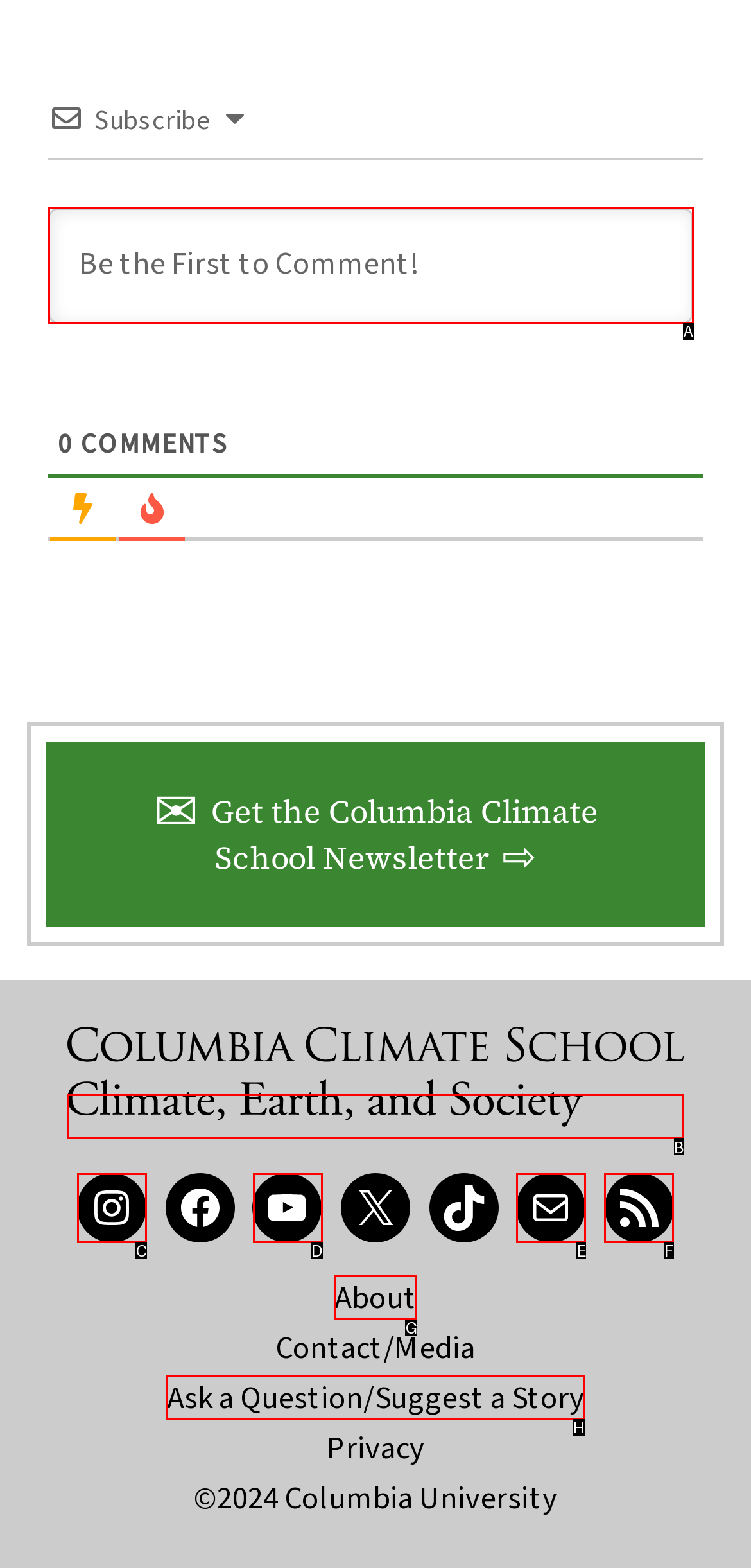Match the element description: Ask a Question/Suggest a Story to the correct HTML element. Answer with the letter of the selected option.

H